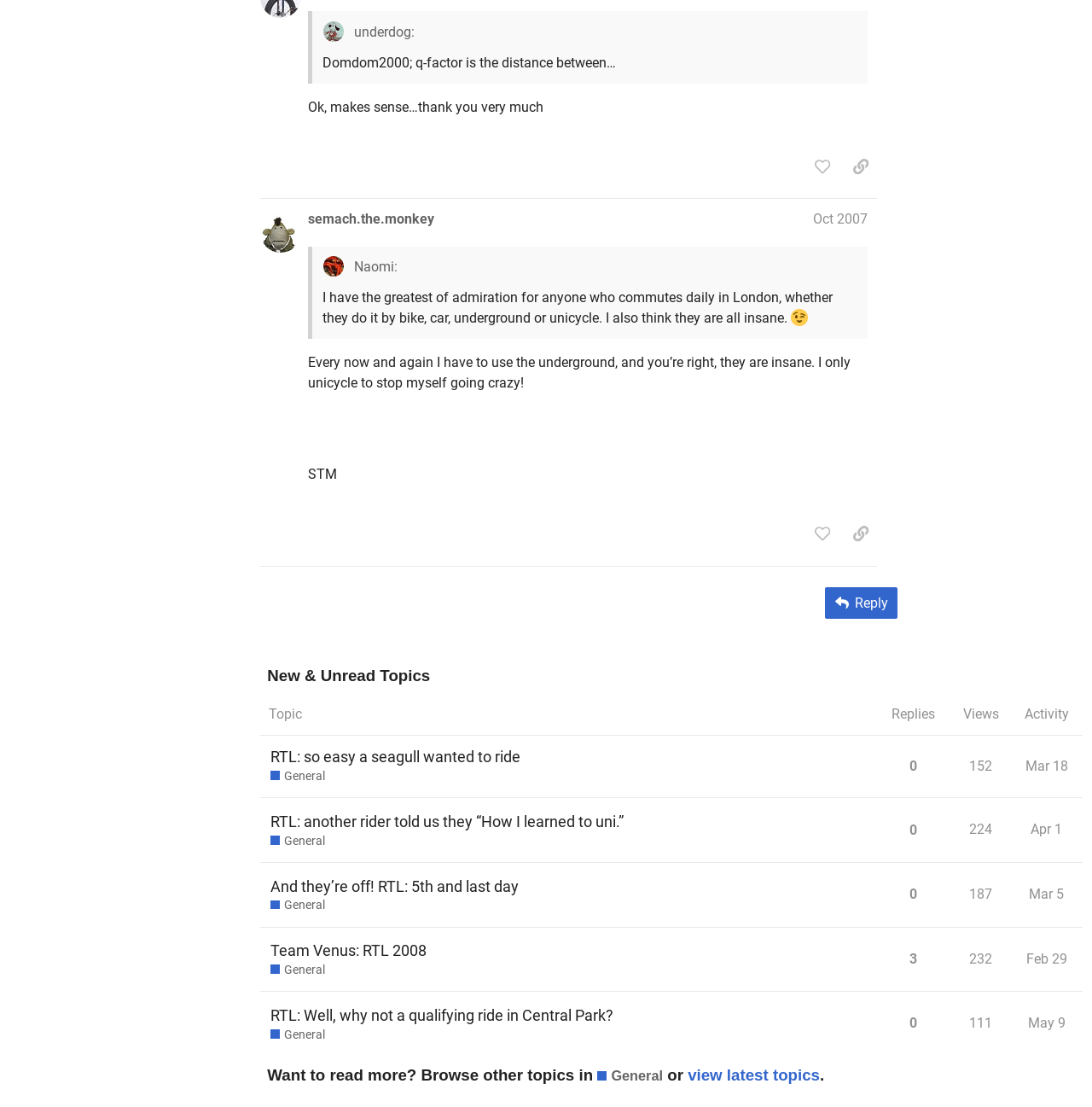Highlight the bounding box coordinates of the element you need to click to perform the following instruction: "View topic 'RTL: so easy a seagull wanted to ride General'."

[0.238, 0.674, 0.805, 0.721]